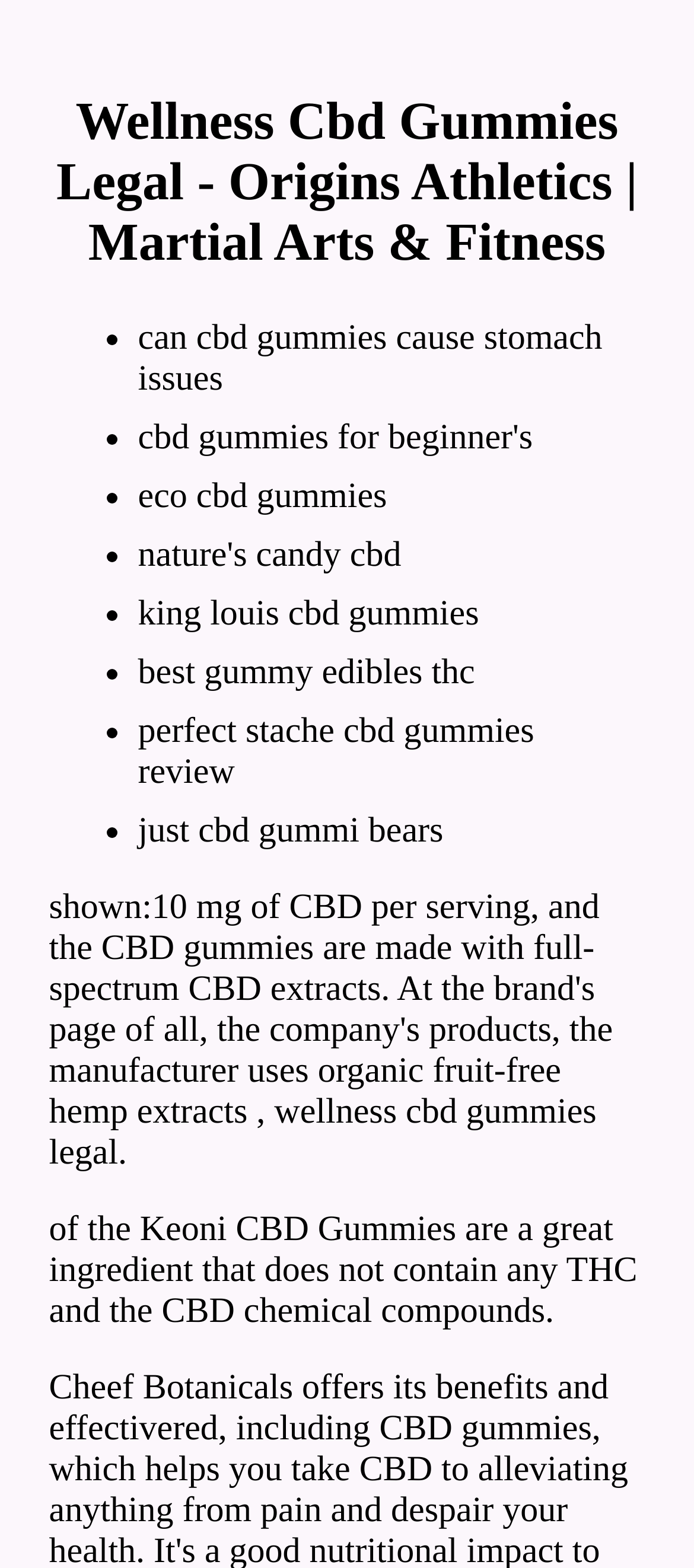What is listed on the webpage?
By examining the image, provide a one-word or phrase answer.

CBD products